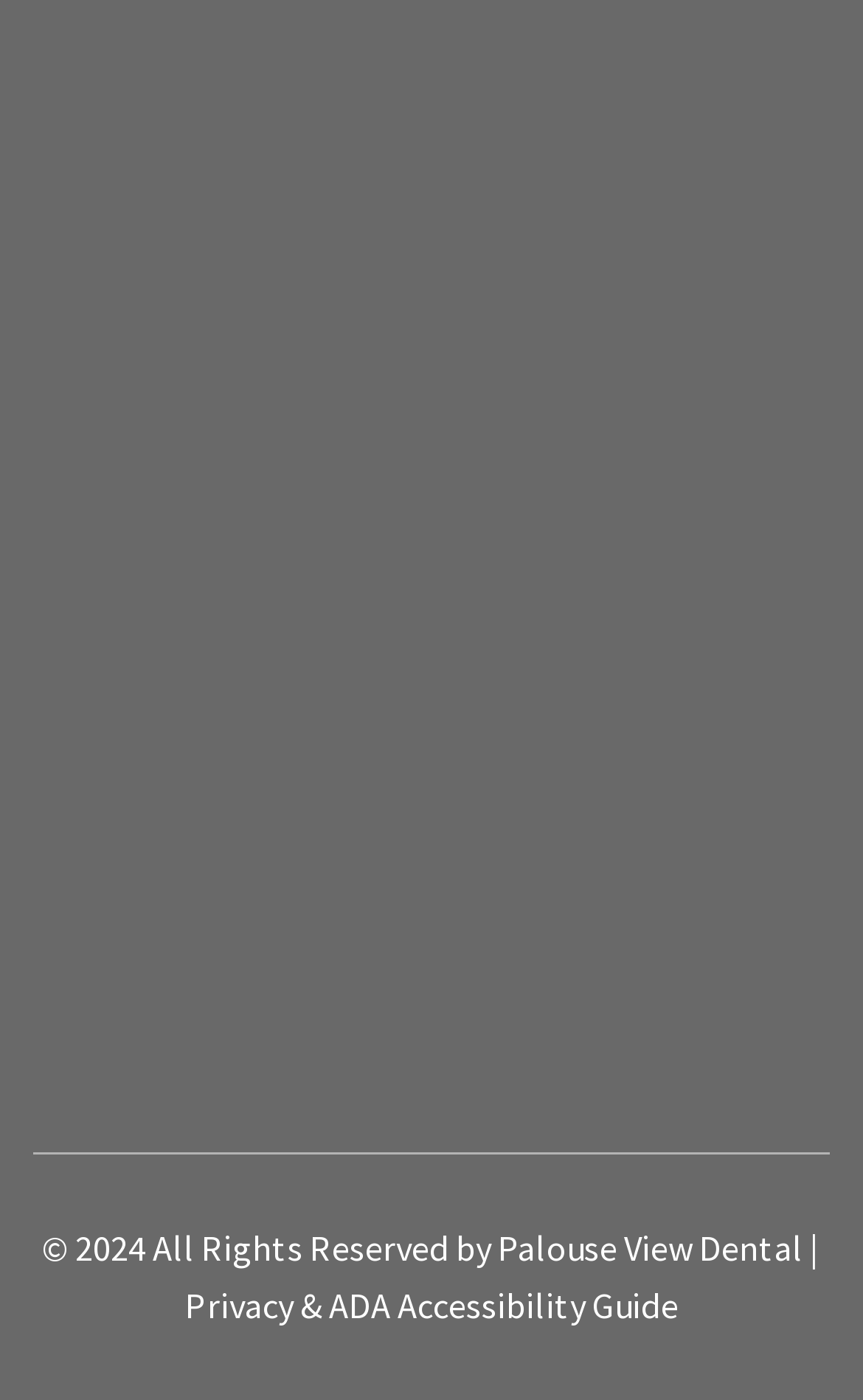Please find the bounding box coordinates of the element that you should click to achieve the following instruction: "Go to the home page". The coordinates should be presented as four float numbers between 0 and 1: [left, top, right, bottom].

[0.038, 0.622, 0.197, 0.663]